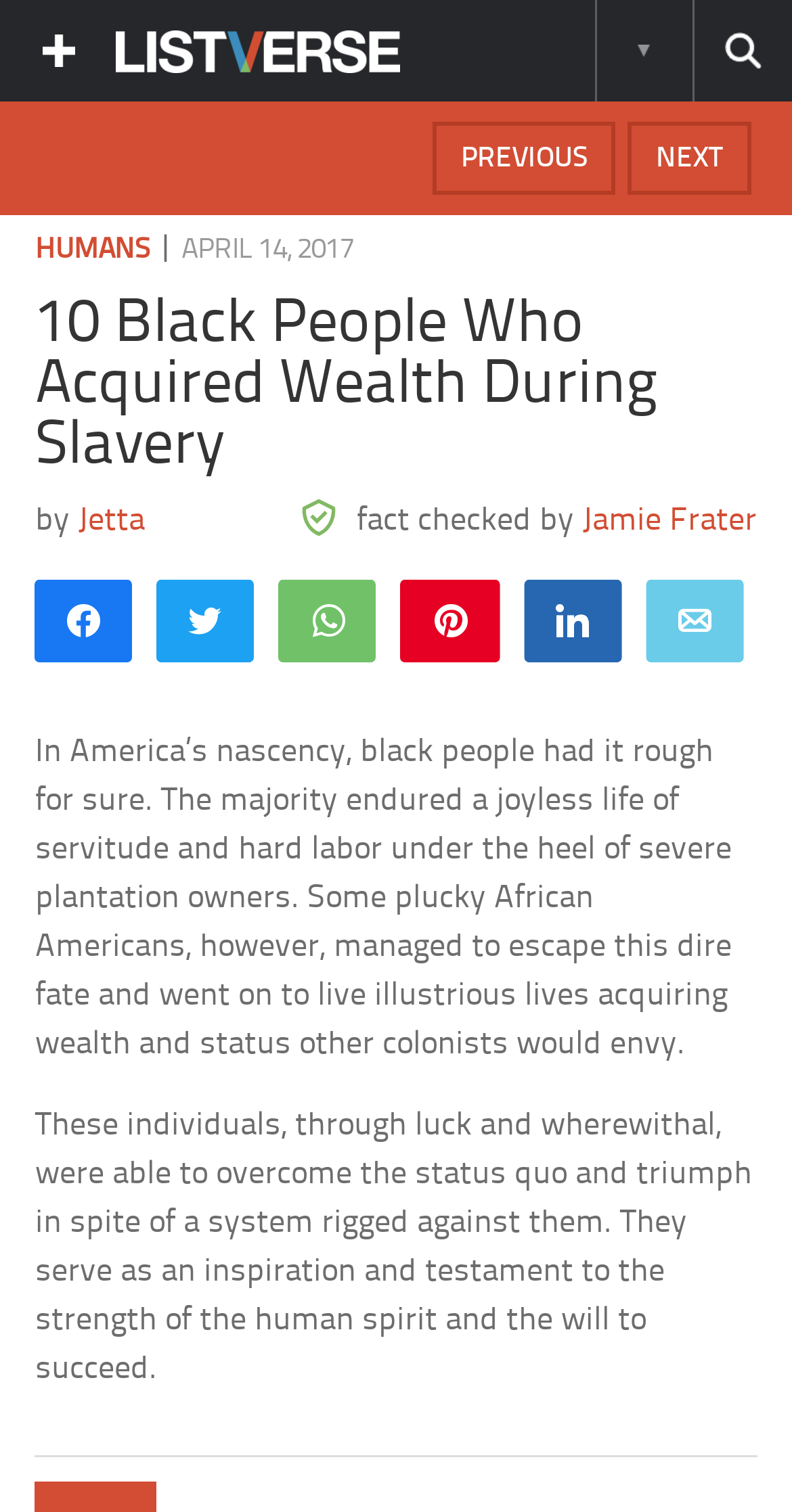What is the date of this article?
Use the information from the screenshot to give a comprehensive response to the question.

The date of the article is mentioned in the time element with the text 'APRIL 14, 2017', indicating that the article was published on April 14, 2017.